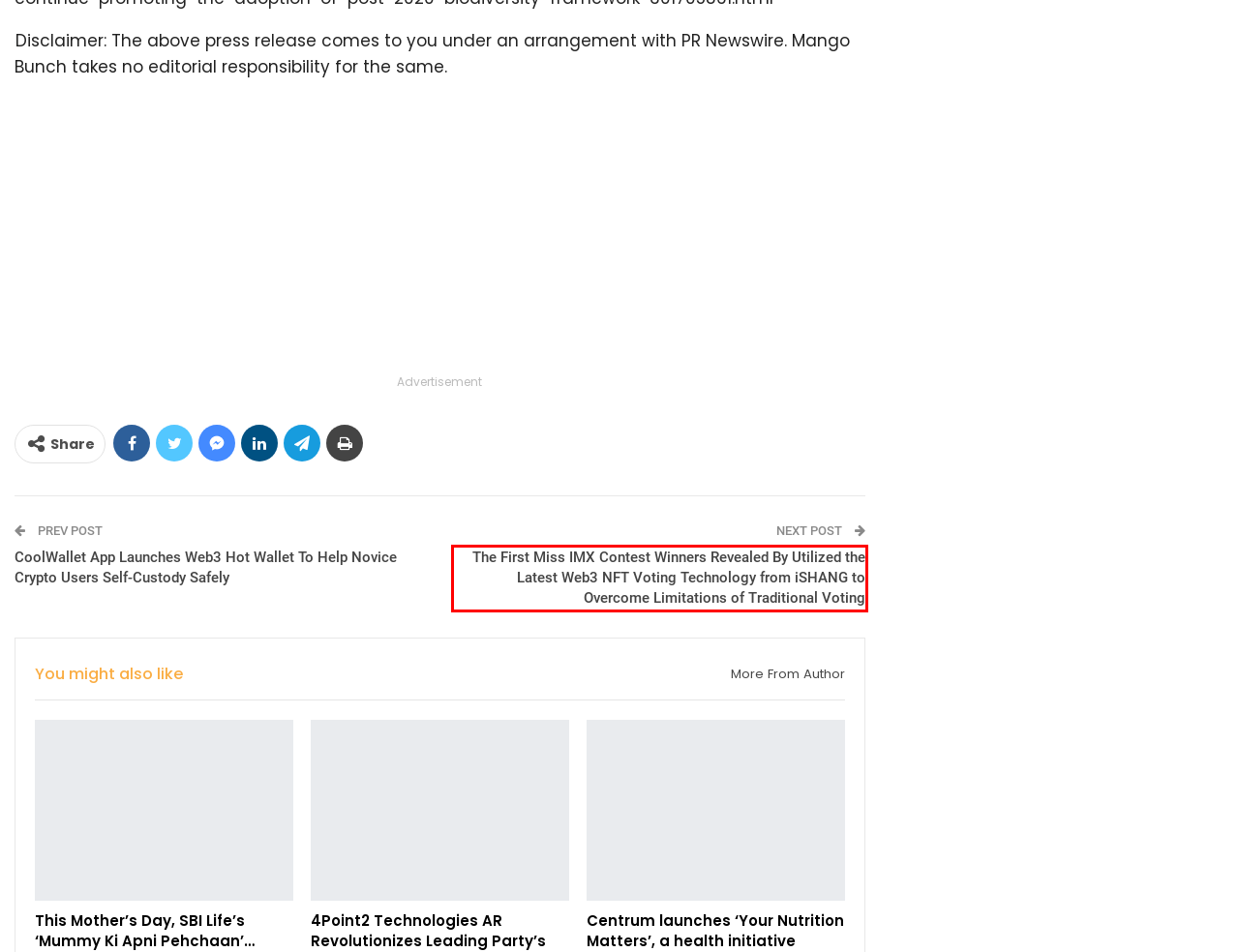You have a screenshot of a webpage with a UI element highlighted by a red bounding box. Use OCR to obtain the text within this highlighted area.

The First Miss IMX Contest Winners Revealed By Utilized the Latest Web3 NFT Voting Technology from iSHANG to Overcome Limitations of Traditional Voting